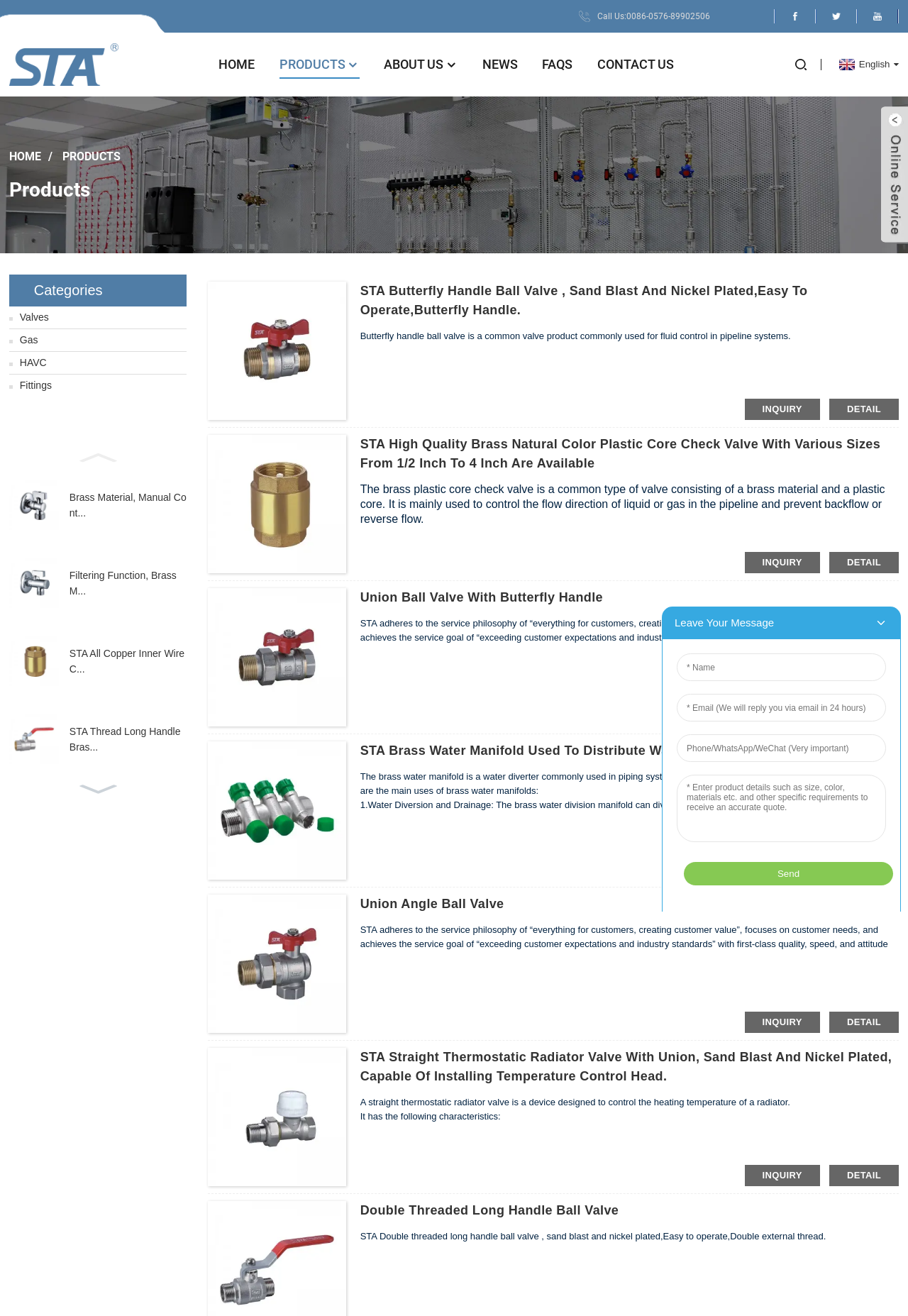Please reply with a single word or brief phrase to the question: 
What is the main category of products shown on the webpage?

Valves